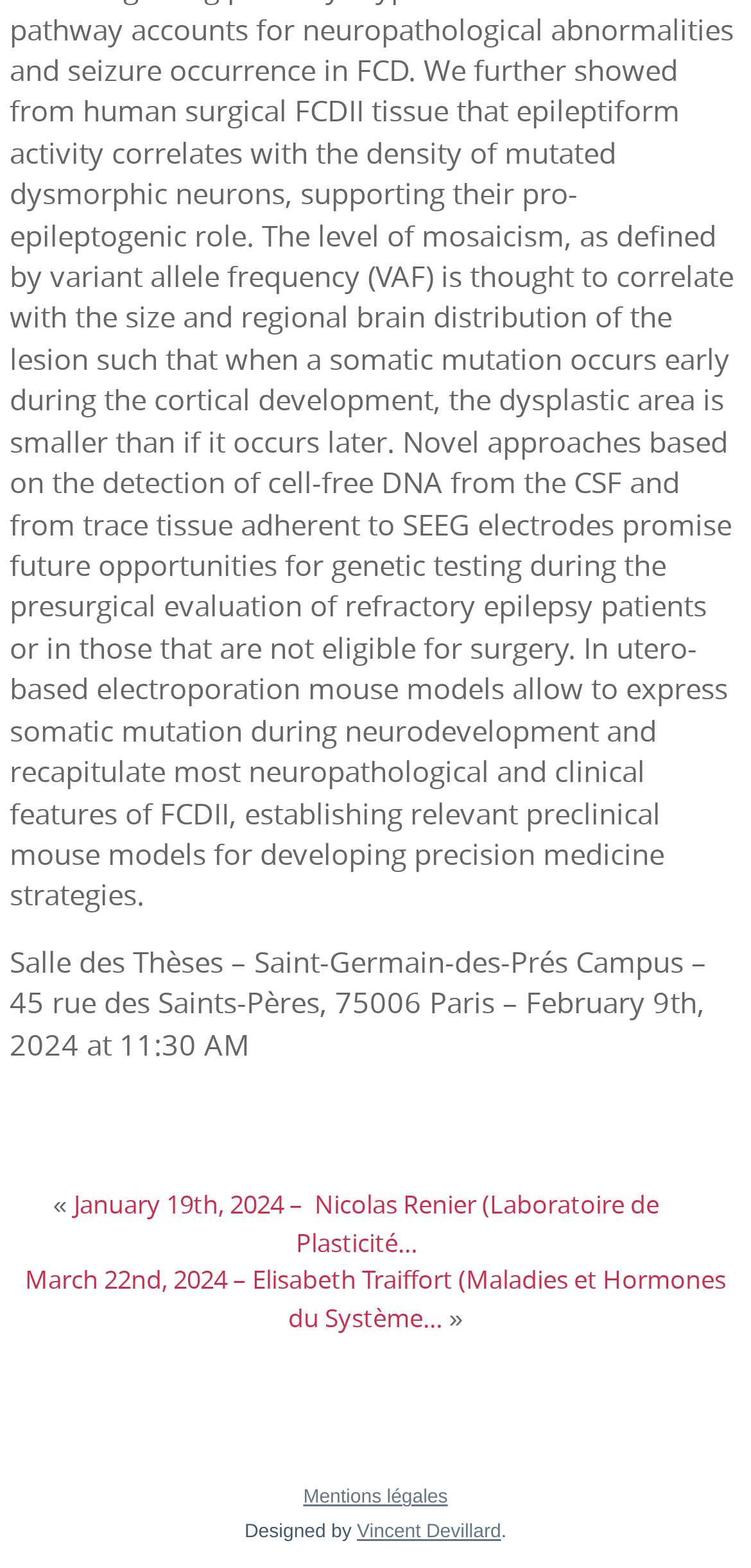What is the name of the laboratory mentioned in the article?
Utilize the information in the image to give a detailed answer to the question.

I found the laboratory's name by looking at the link element with the content 'January 19th, 2024 – Nicolas Renier (Laboratoire de Plasticité…' which is a child of the article element.